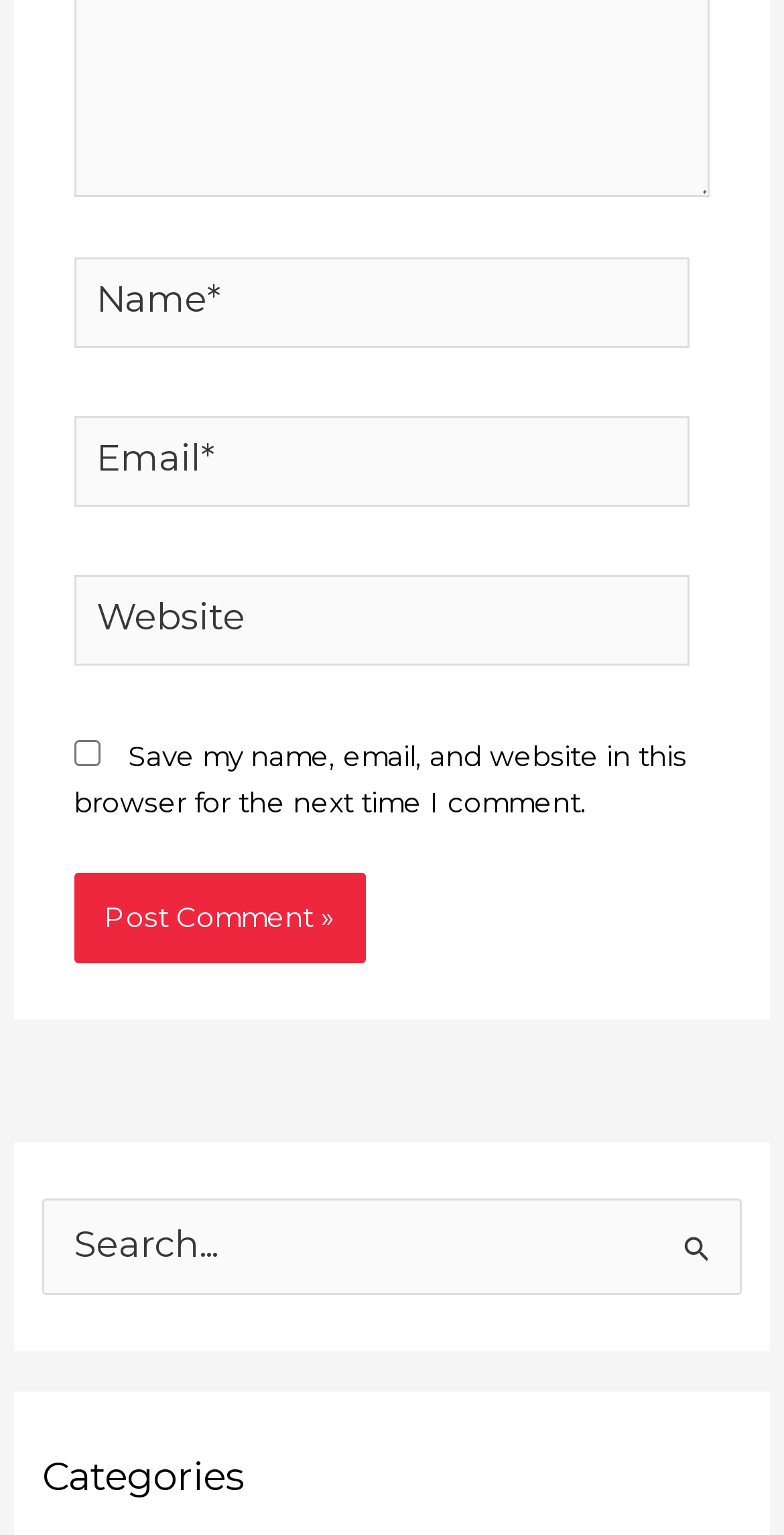Locate the bounding box coordinates of the segment that needs to be clicked to meet this instruction: "Enter your name".

[0.094, 0.168, 0.88, 0.227]